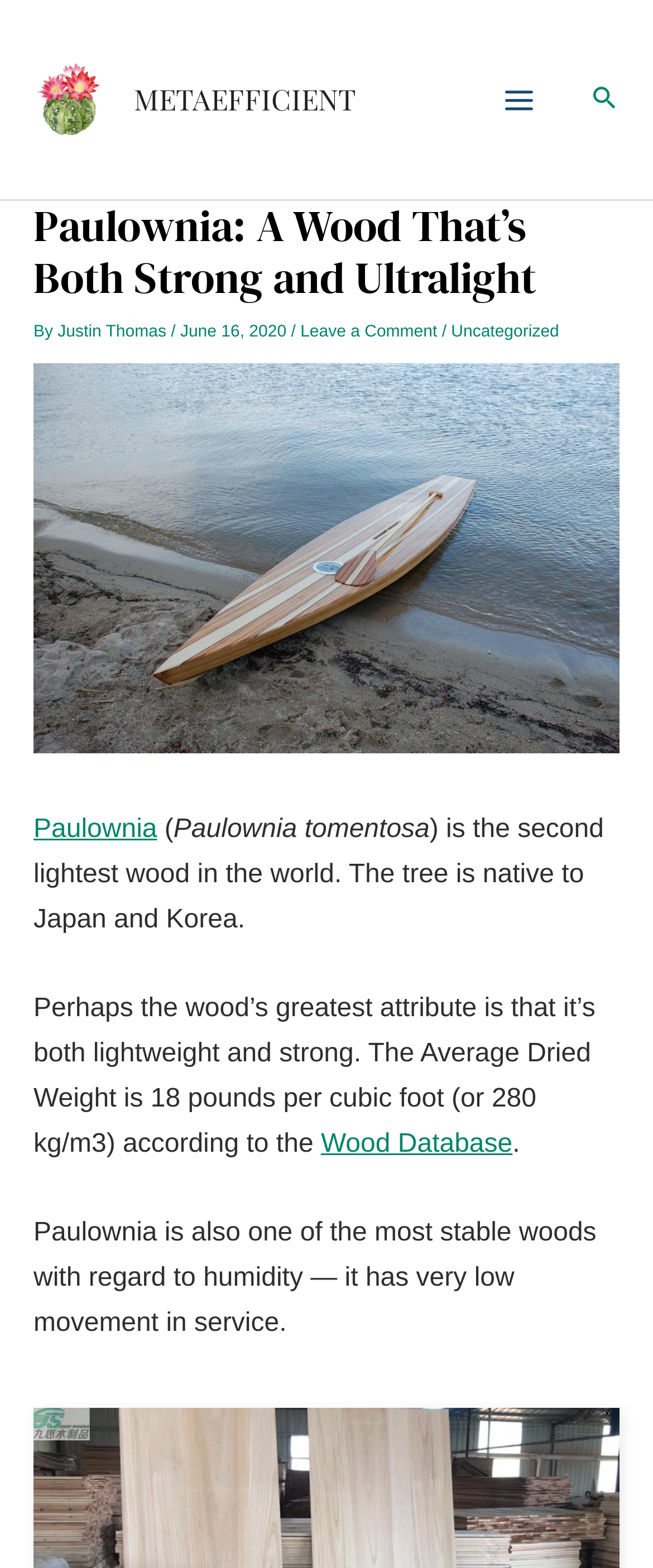Please find the bounding box coordinates of the element that needs to be clicked to perform the following instruction: "Click the MetaEfficient logo". The bounding box coordinates should be four float numbers between 0 and 1, represented as [left, top, right, bottom].

[0.051, 0.034, 0.164, 0.093]